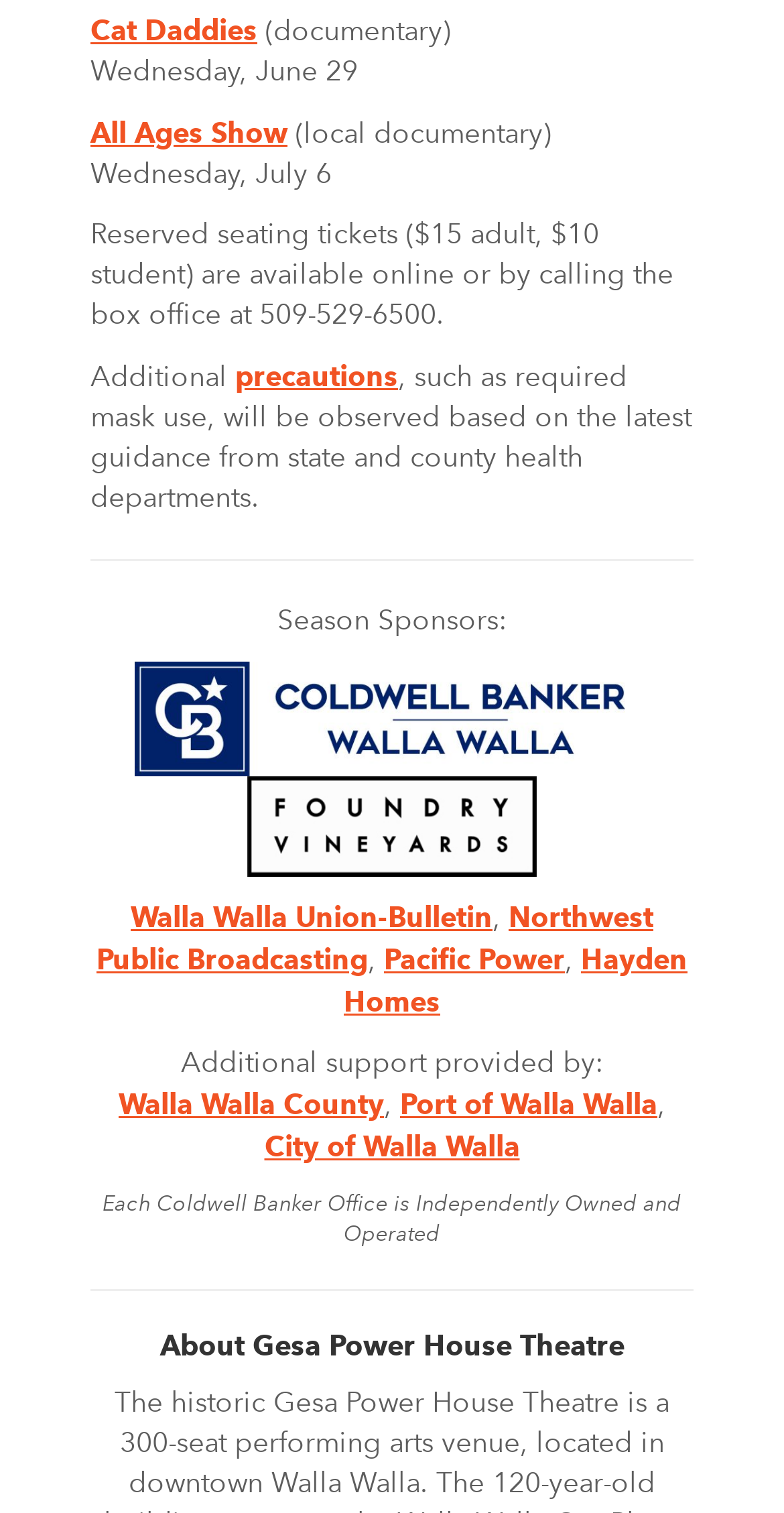Please identify the bounding box coordinates of the element that needs to be clicked to perform the following instruction: "Explore 'Foundry Vineyards'".

[0.315, 0.534, 0.685, 0.555]